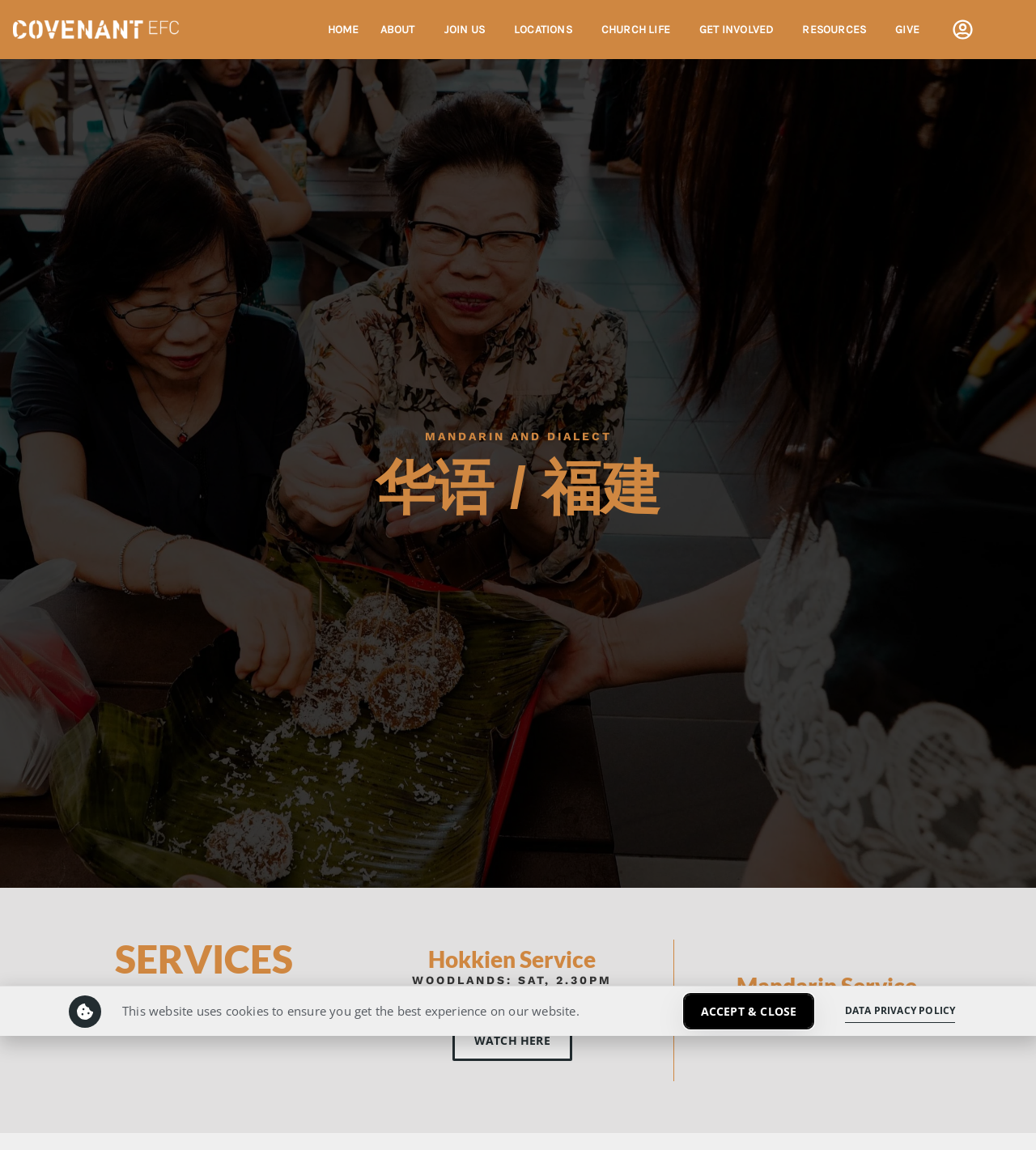Extract the bounding box coordinates for the UI element described by the text: "Accept & Close". The coordinates should be in the form of [left, top, right, bottom] with values between 0 and 1.

[0.661, 0.865, 0.785, 0.894]